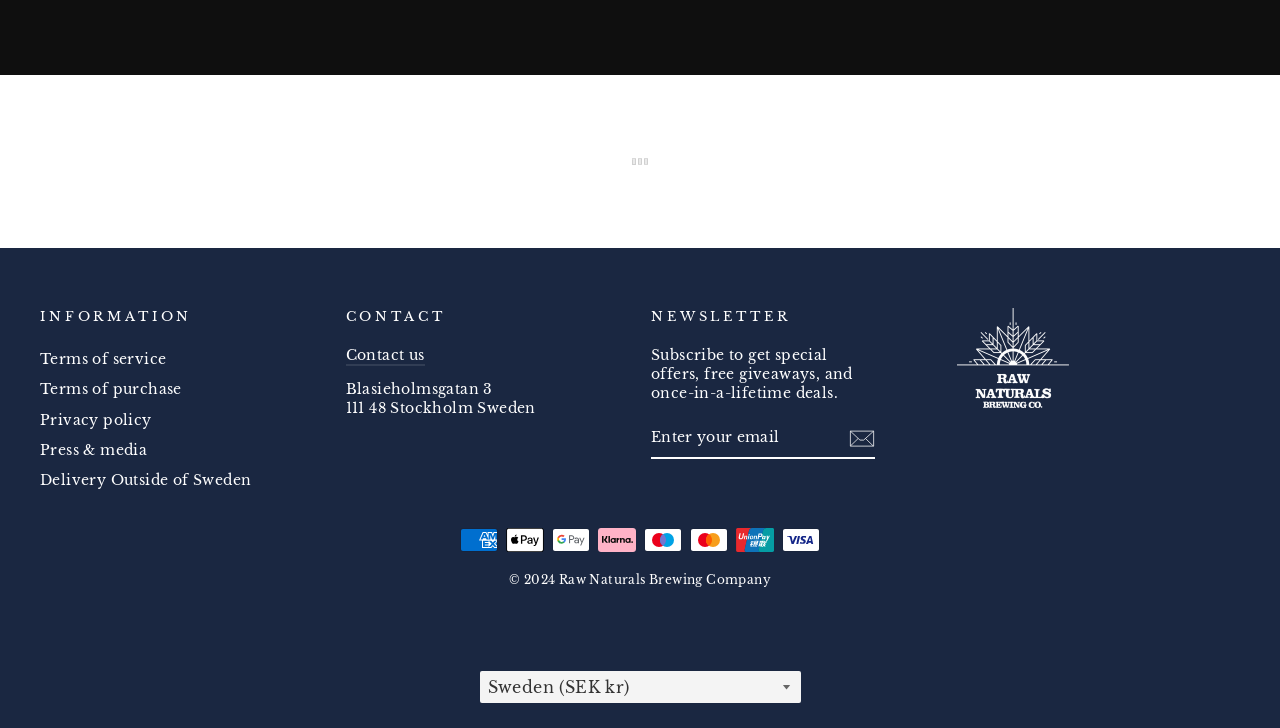Show the bounding box coordinates for the HTML element as described: "Delivery Outside of Sweden".

[0.031, 0.642, 0.196, 0.679]